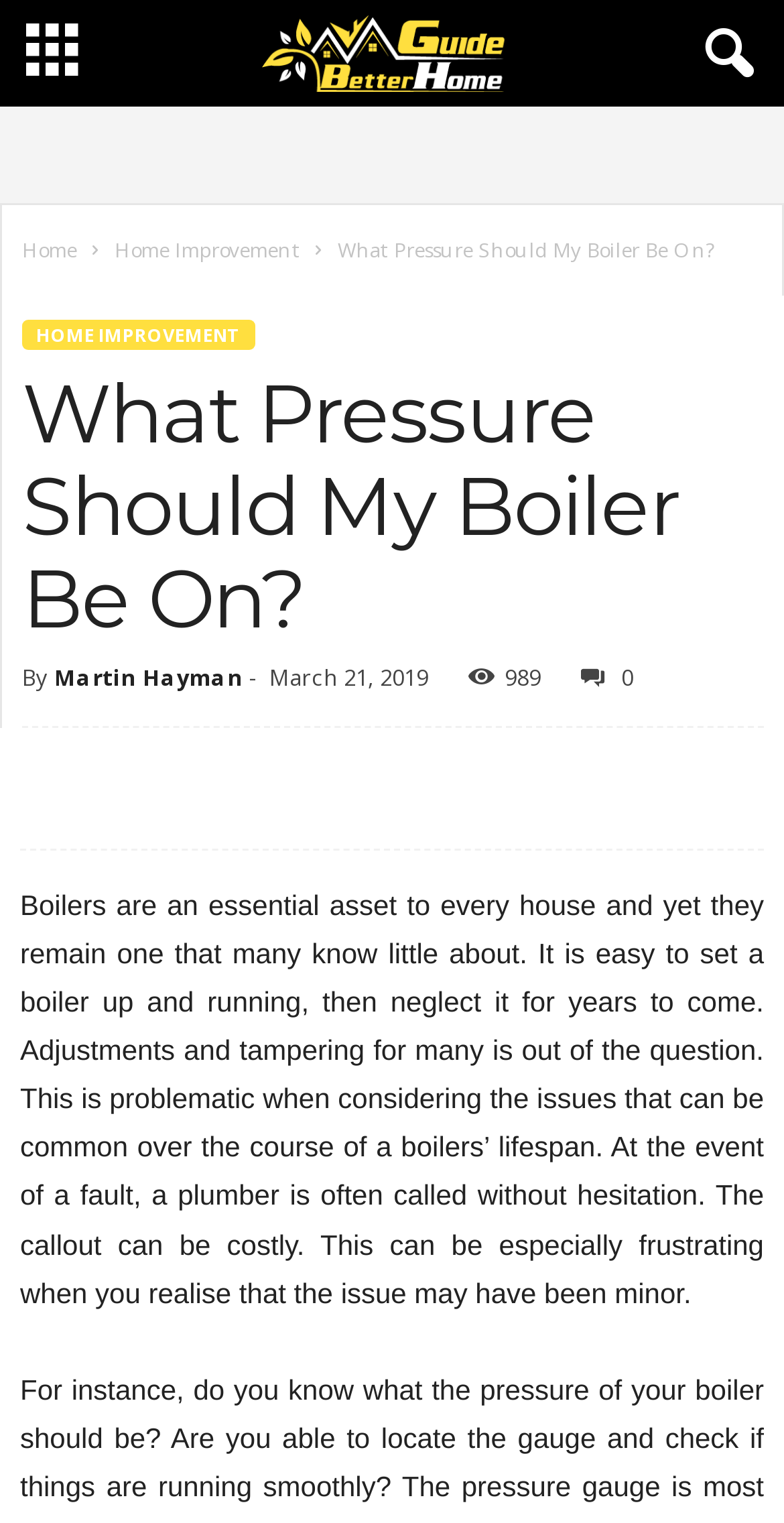Carefully examine the image and provide an in-depth answer to the question: Who is the author of this article?

The author's name is mentioned in the text as 'By Martin Hayman', which is located below the main heading.